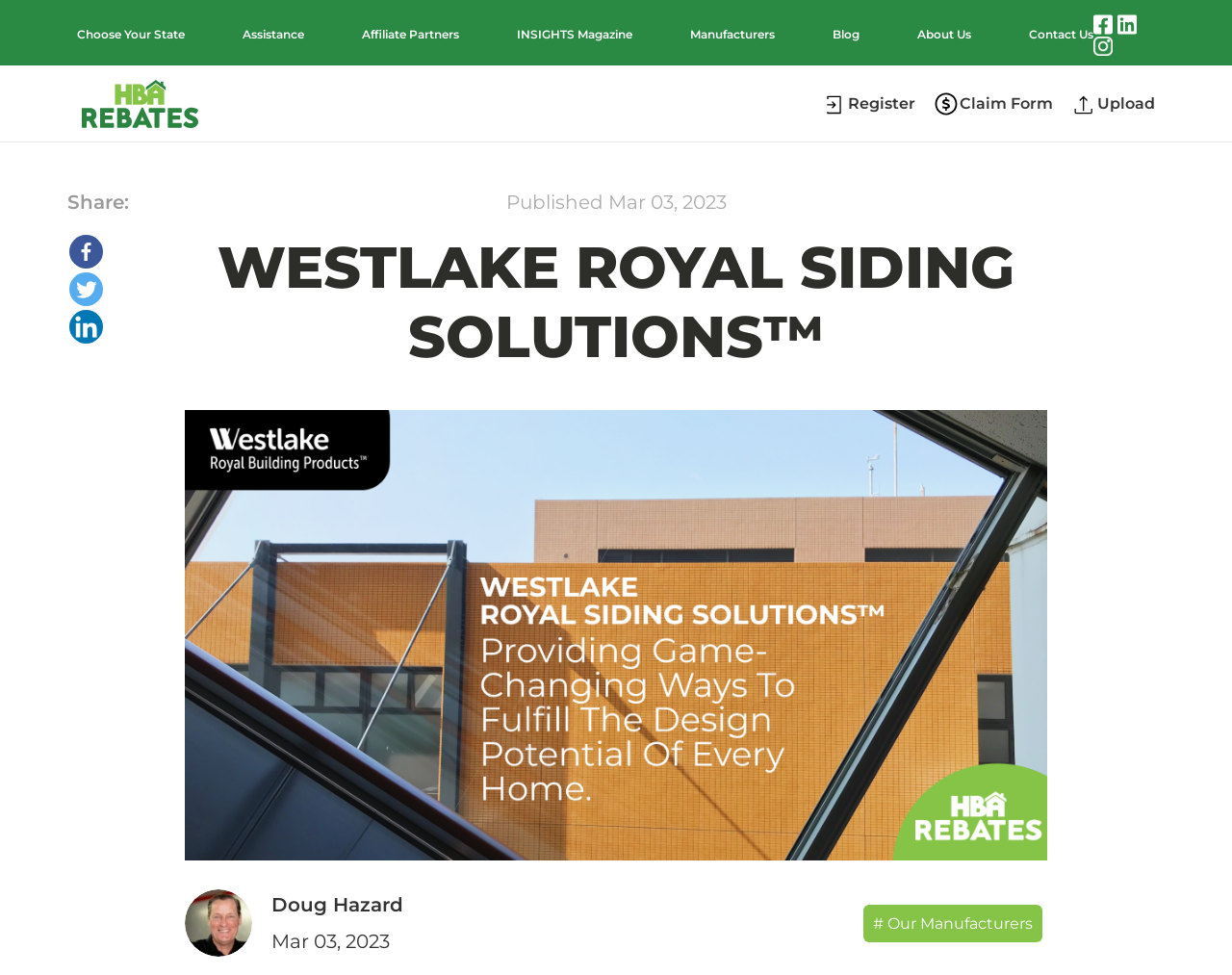Please provide a one-word or phrase answer to the question: 
What is the first link on the top navigation bar?

Choose Your State